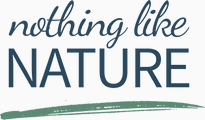What type of lettering is used for the word 'nothing like'?
Craft a detailed and extensive response to the question.

The caption describes the lettering used for the word 'nothing like' as flowing and script-like, which contrasts with the bold, uppercase letters used for the word 'NATURE'.